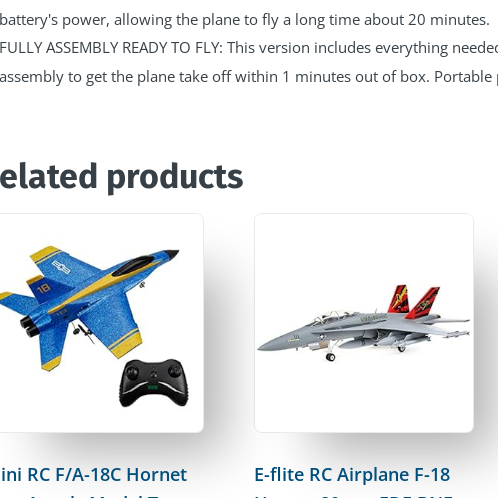What is emphasized in both models?
Please use the image to provide an in-depth answer to the question.

According to the caption, both the Mini RC F/A-18C Hornet and the E-flite RC Airplane F-18 Hornet emphasize ease of assembly and operation, making them appealing to enthusiasts.